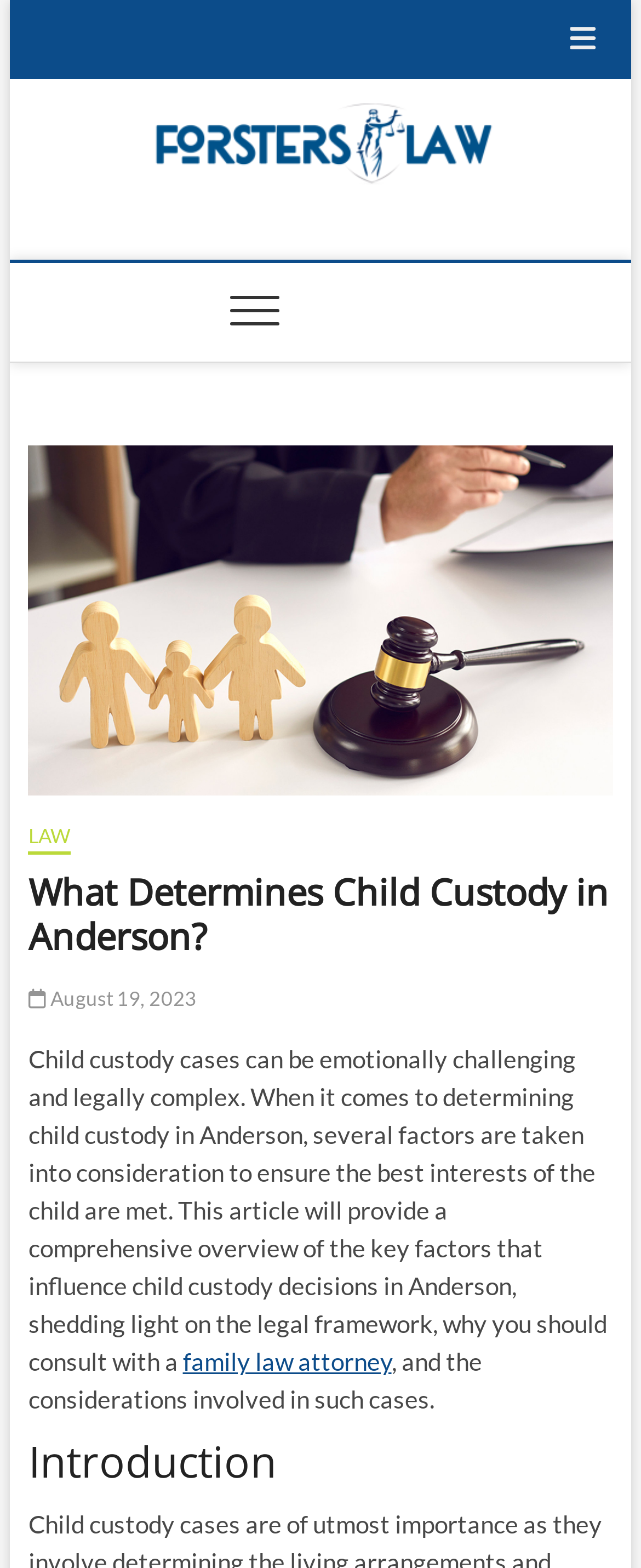When was the article published?
Ensure your answer is thorough and detailed.

The publication date of the article can be found below the heading, where it is written ' August 19, 2023'.